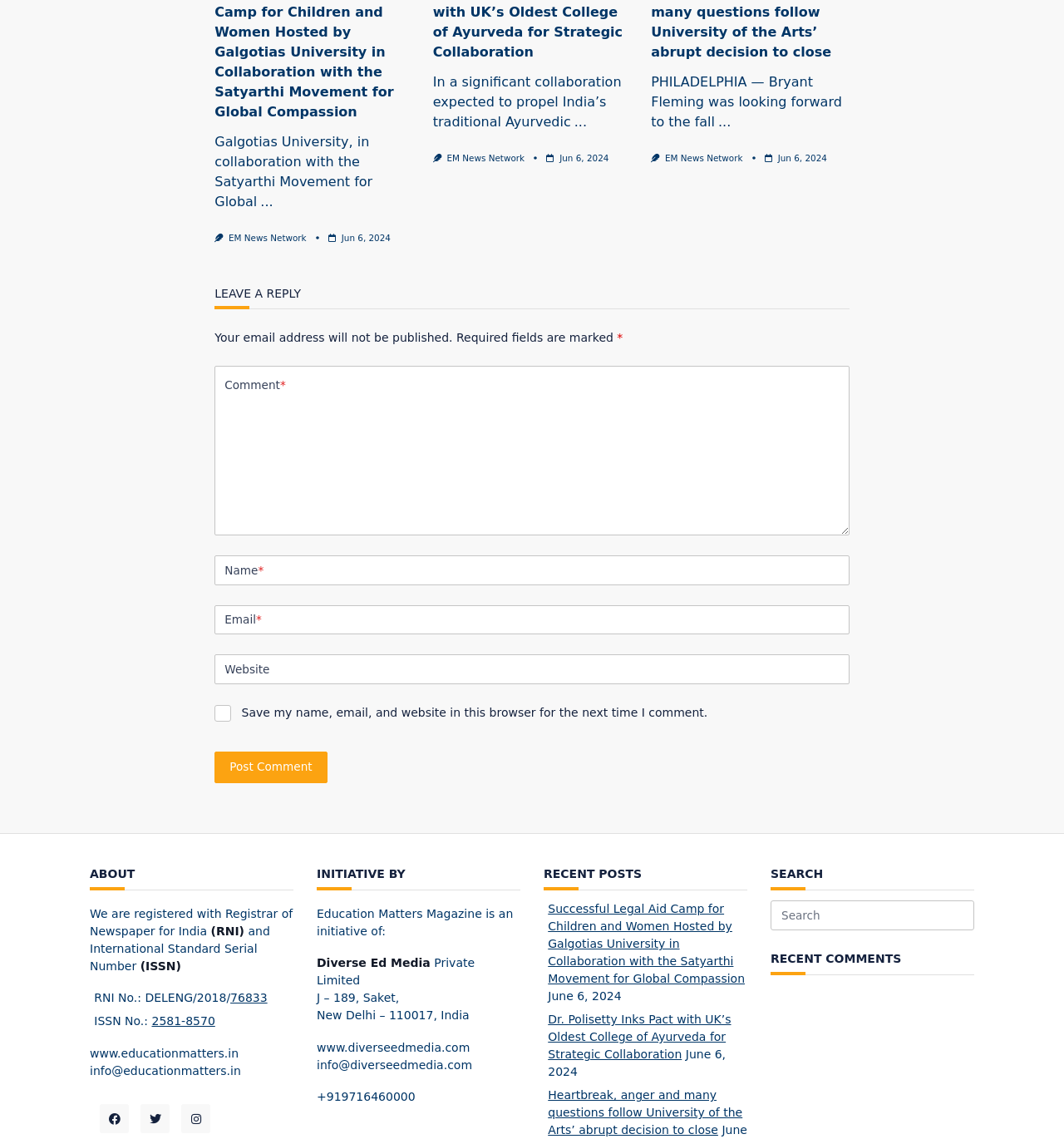Pinpoint the bounding box coordinates of the clickable area necessary to execute the following instruction: "View about page". The coordinates should be given as four float numbers between 0 and 1, namely [left, top, right, bottom].

[0.084, 0.76, 0.276, 0.782]